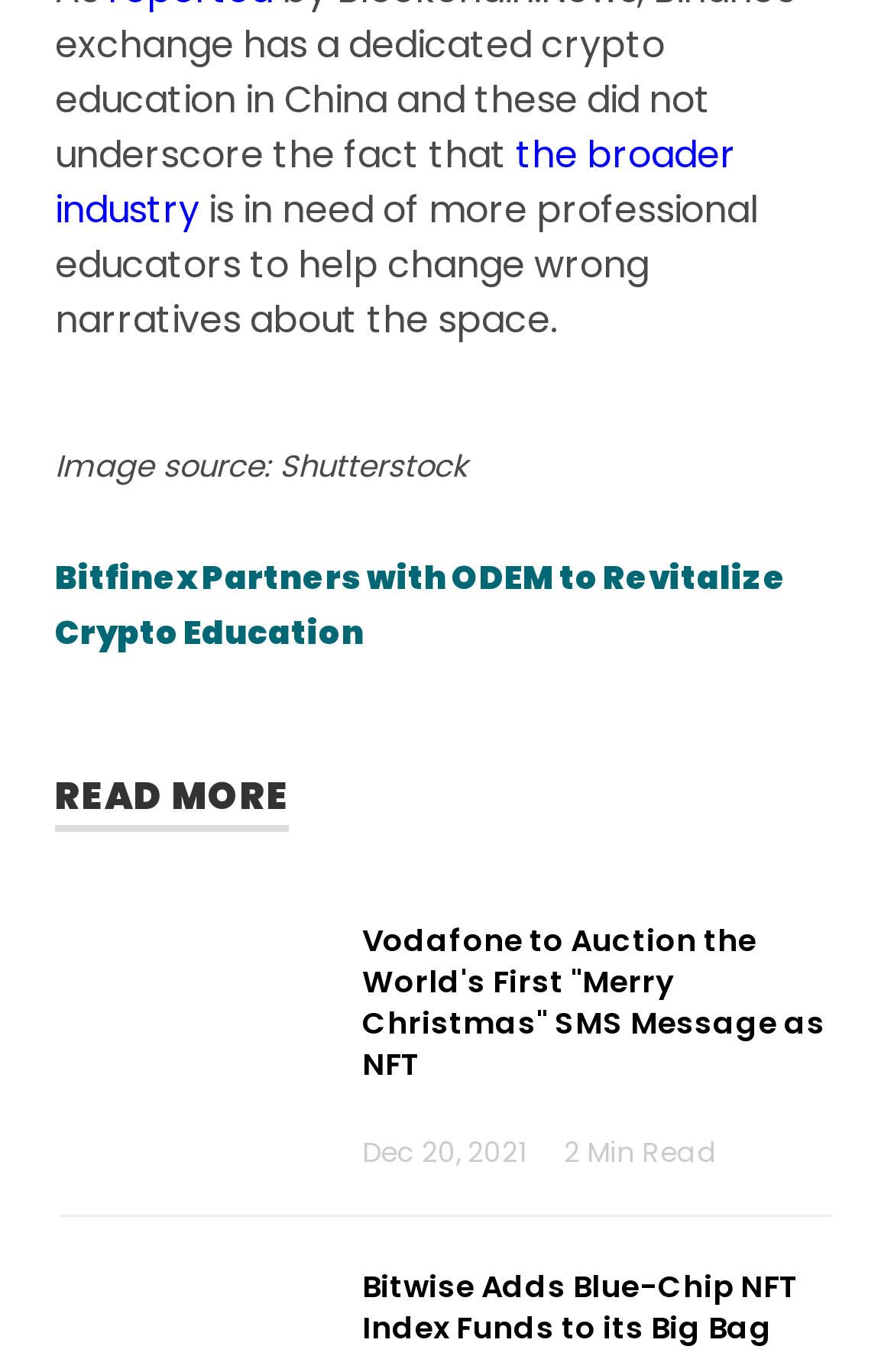How long does it take to read the second article?
Answer the question with a single word or phrase by looking at the picture.

2 Min Read